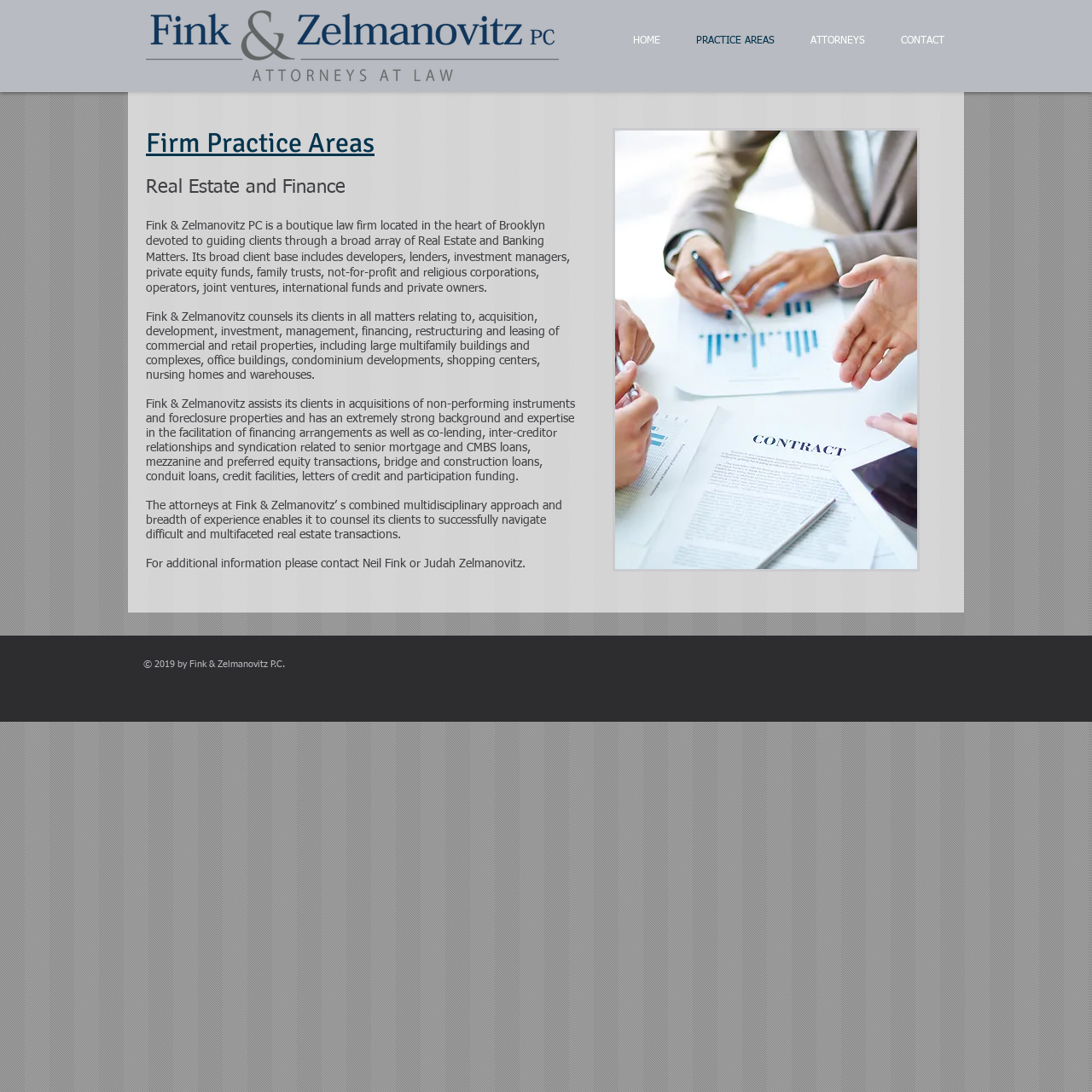Explain in detail what you observe on this webpage.

The webpage is about Fink & Zelmanovitz PC, a boutique law firm located in Brooklyn, specializing in real estate and finance. At the top of the page, there is a navigation menu with links to "HOME", "PRACTICE AREAS", "ATTORNEYS", and "CONTACT". To the left of the navigation menu, there is the law firm's logo, "Fink Zelmanovitz Logo-01.png".

Below the navigation menu, there is a main section that takes up most of the page. It starts with a heading "Firm Practice Areas" followed by a link to the same title. There are three more headings: a blank one, "Real Estate and Finance", and a long paragraph describing the law firm's services and expertise in real estate and banking matters.

Below the headings, there are three blocks of text that provide more information about the law firm's services. The first block describes the law firm's counseling services in real estate matters, including acquisition, development, and financing. The second block explains the law firm's expertise in facilitating financing arrangements and syndication. The third block highlights the law firm's multidisciplinary approach and breadth of experience in navigating complex real estate transactions.

To the right of the text blocks, there is an image "Business Partners at Work". At the bottom of the page, there is a copyright notice "© 2019 by Fink & Zelmanovitz P.C.".